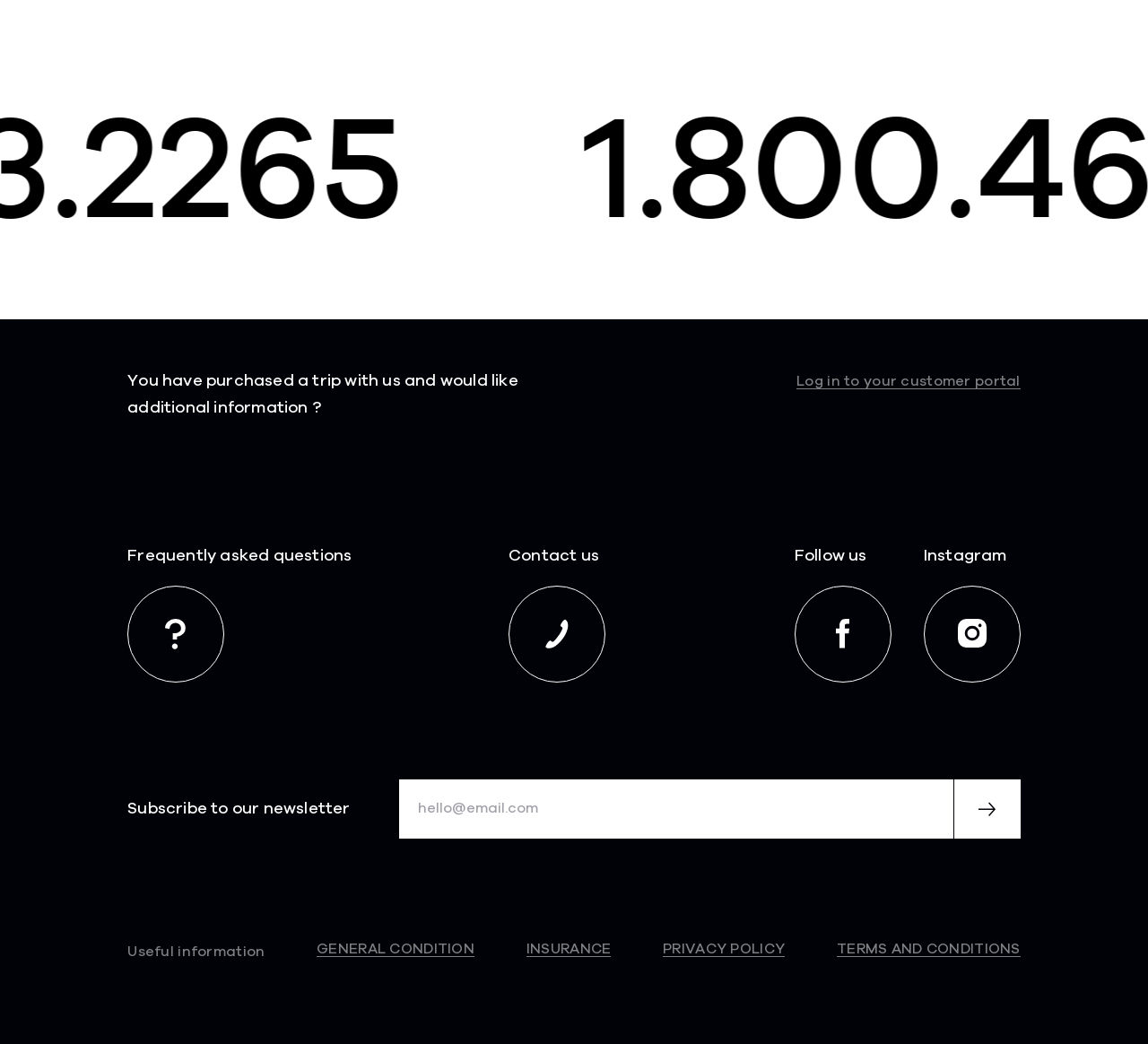Predict the bounding box for the UI component with the following description: "Frequently asked questionsPoint d'interrogation".

[0.111, 0.519, 0.307, 0.653]